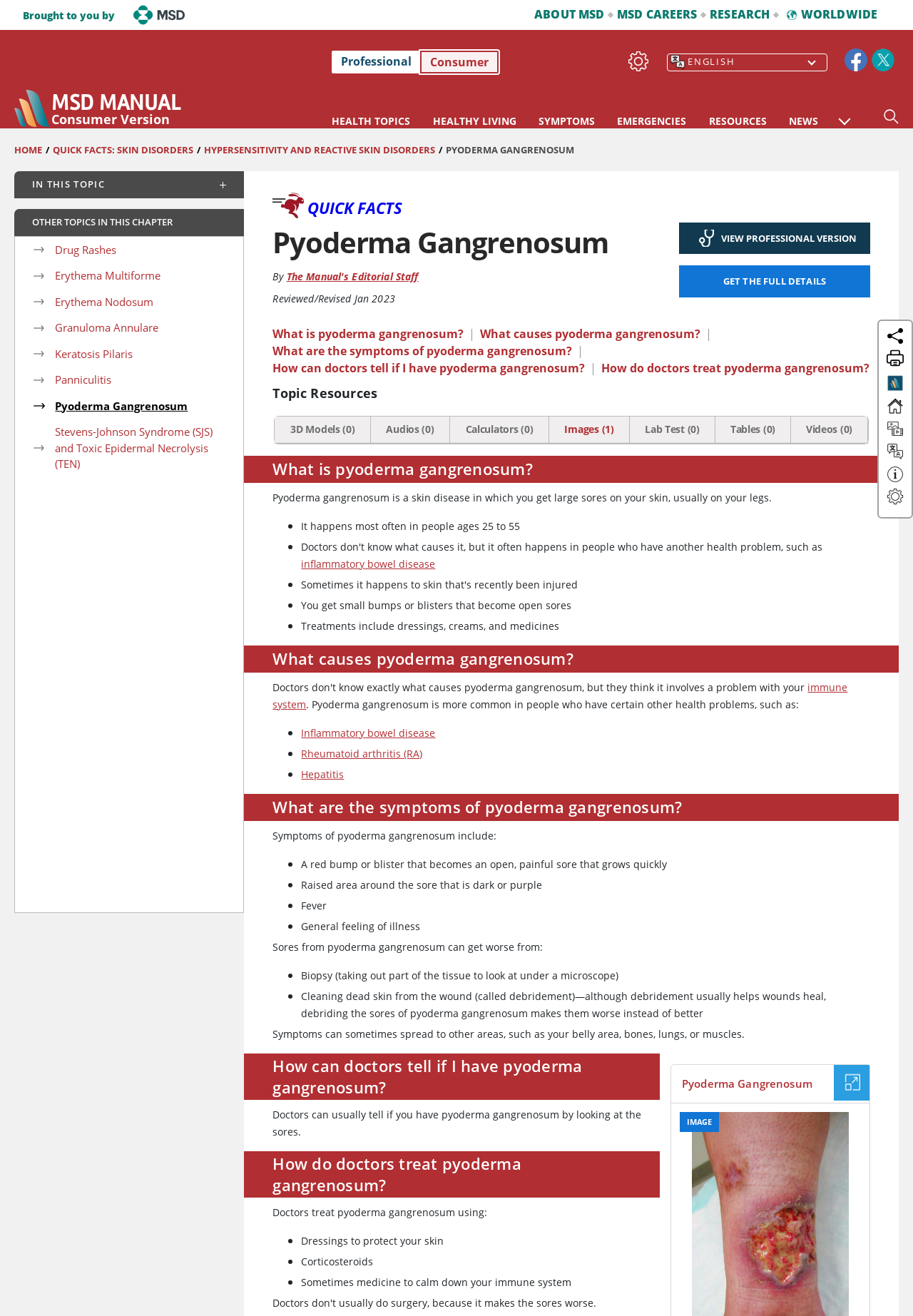Please provide the bounding box coordinates in the format (top-left x, top-left y, bottom-right x, bottom-right y). Remember, all values are floating point numbers between 0 and 1. What is the bounding box coordinate of the region described as: immune system

[0.299, 0.517, 0.928, 0.54]